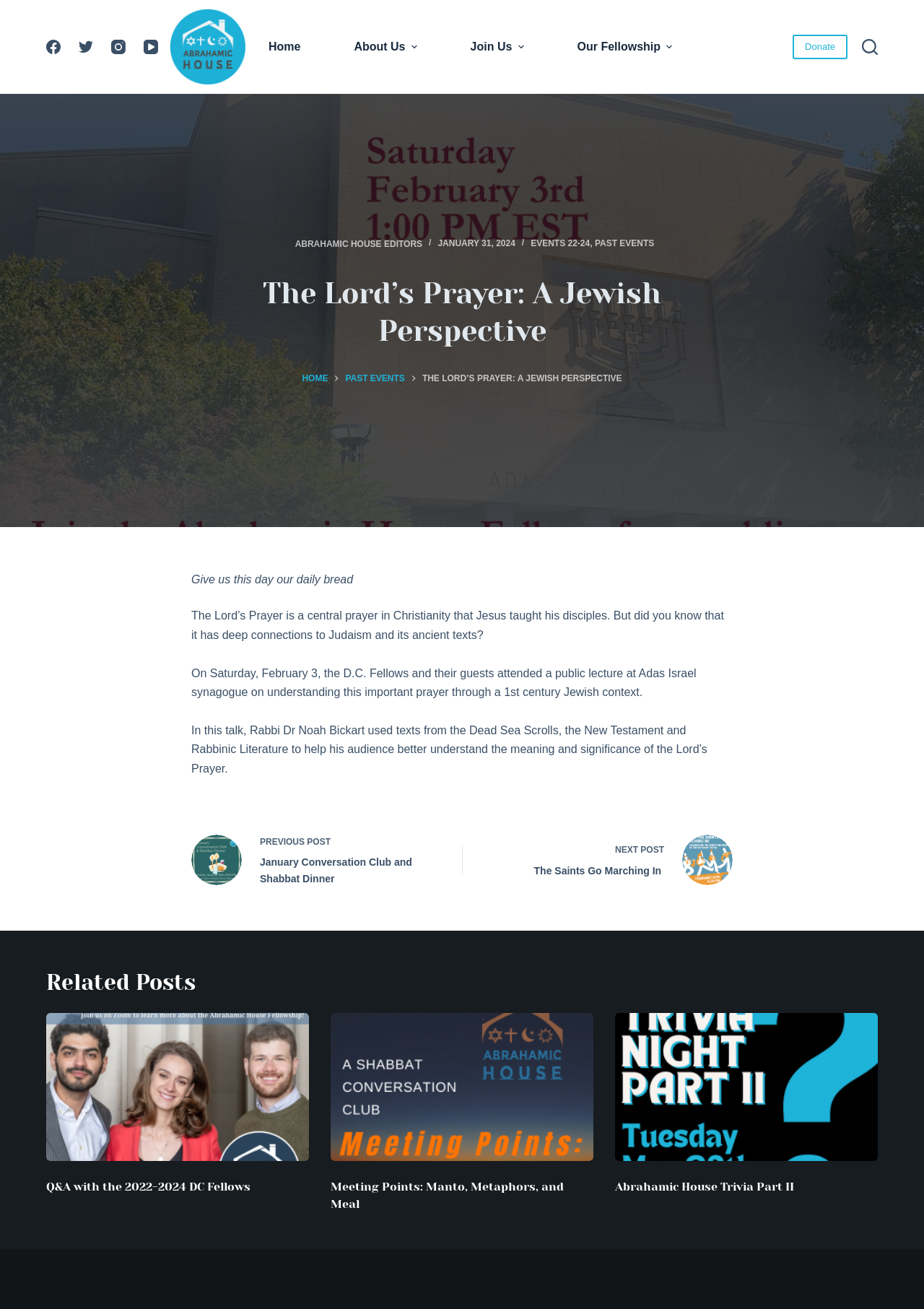Locate the bounding box coordinates of the area you need to click to fulfill this instruction: 'Donate to Abrahamic House'. The coordinates must be in the form of four float numbers ranging from 0 to 1: [left, top, right, bottom].

[0.858, 0.026, 0.917, 0.045]